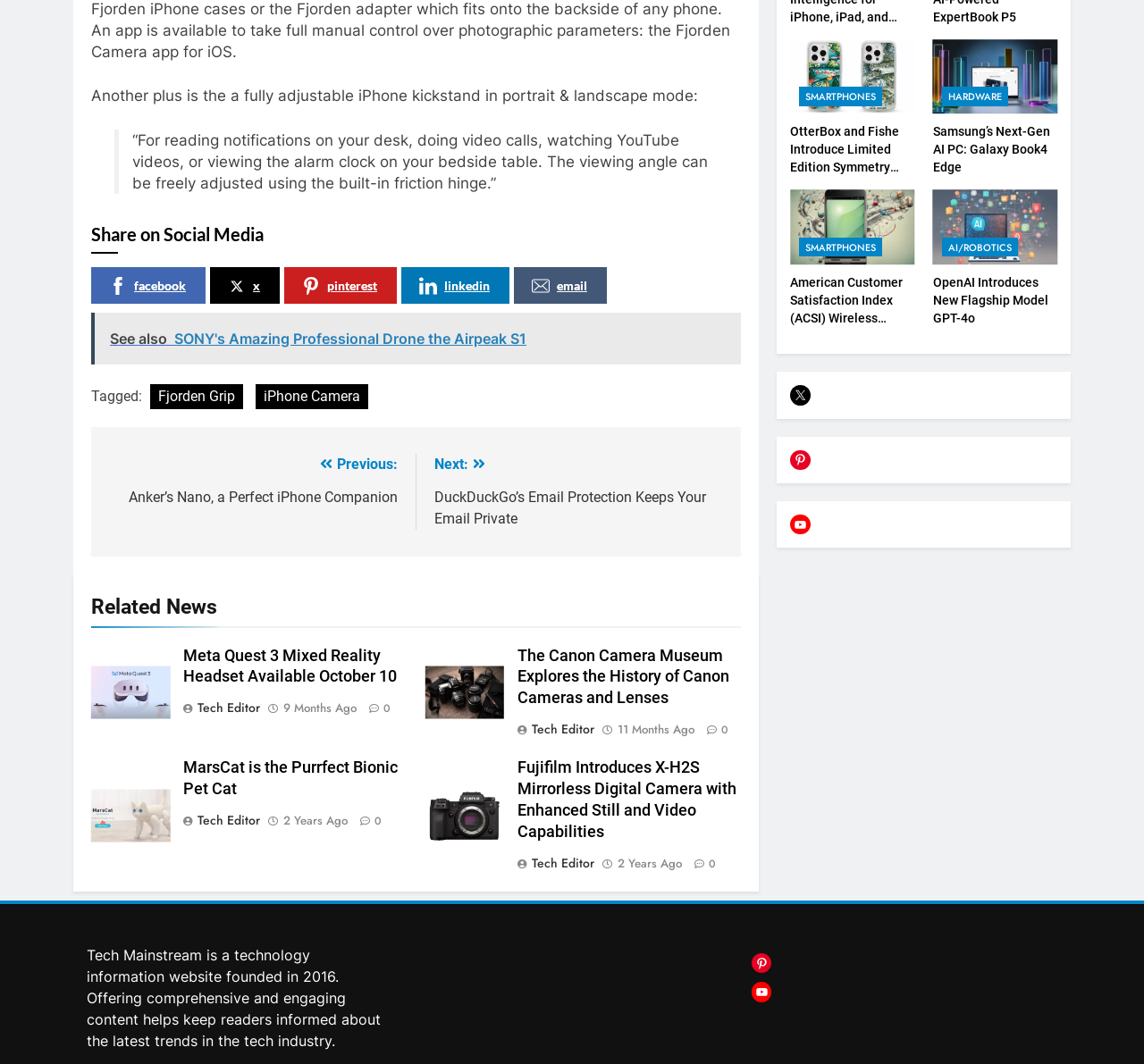Determine the bounding box coordinates of the clickable region to follow the instruction: "Read the article about Meta Quest 3 Mixed Reality Headset".

[0.16, 0.607, 0.347, 0.644]